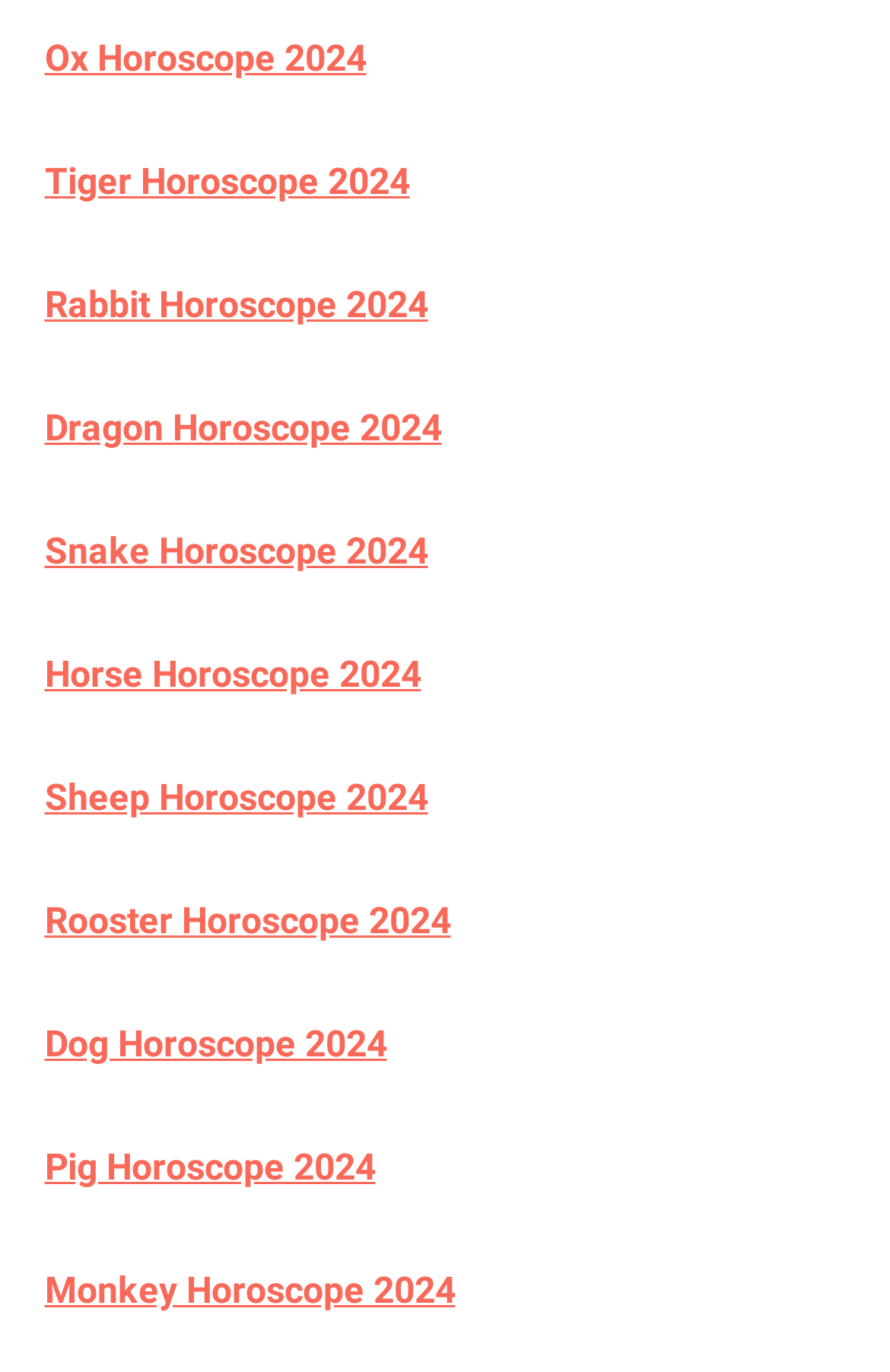Locate the bounding box coordinates of the clickable element to fulfill the following instruction: "Check Dragon Horoscope 2024". Provide the coordinates as four float numbers between 0 and 1 in the format [left, top, right, bottom].

[0.05, 0.296, 0.496, 0.327]